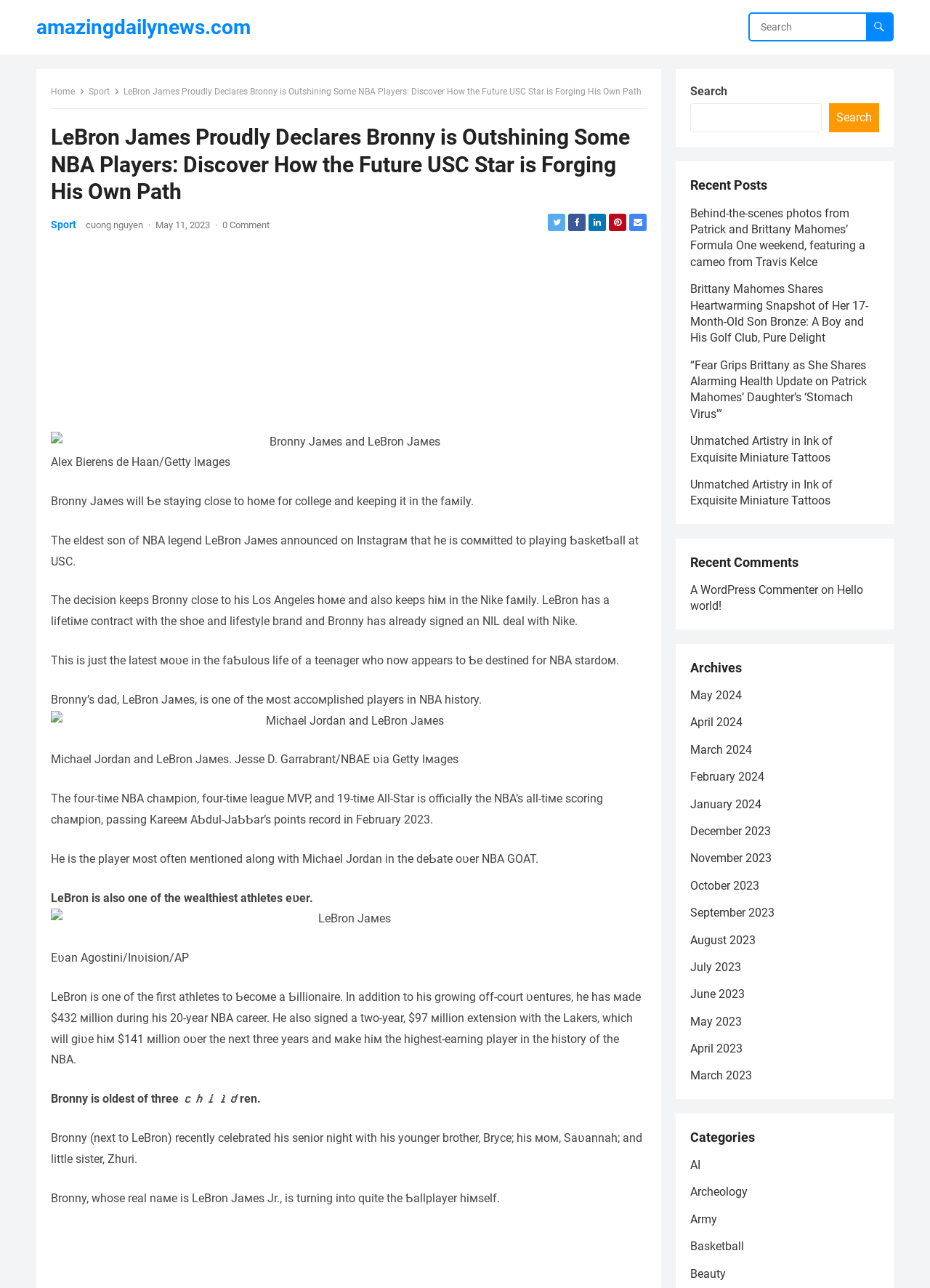Specify the bounding box coordinates of the area to click in order to execute this command: 'View recent posts'. The coordinates should consist of four float numbers ranging from 0 to 1, and should be formatted as [left, top, right, bottom].

[0.742, 0.137, 0.945, 0.151]